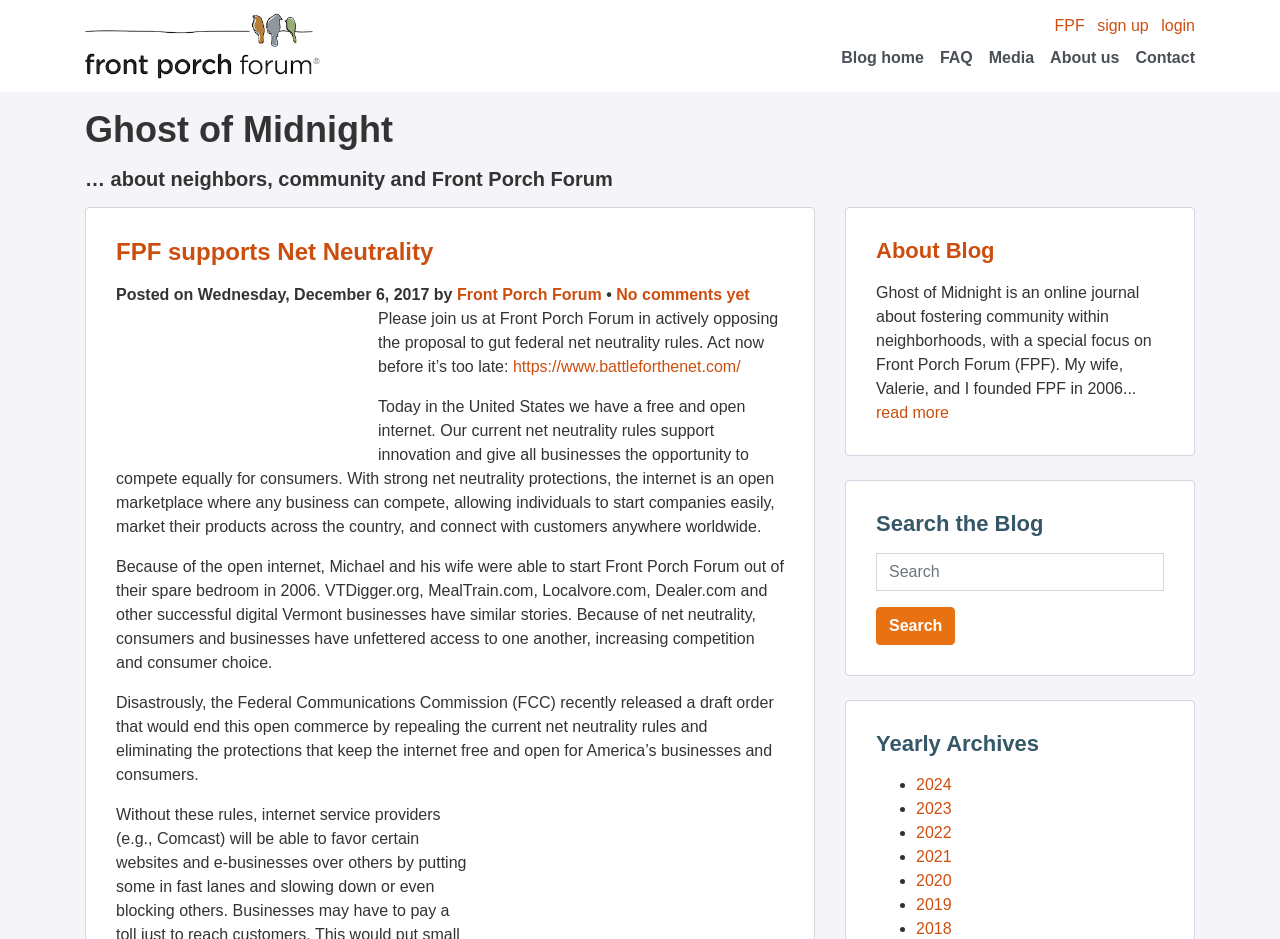Find the bounding box of the UI element described as: "No comments yet". The bounding box coordinates should be given as four float values between 0 and 1, i.e., [left, top, right, bottom].

[0.481, 0.305, 0.586, 0.323]